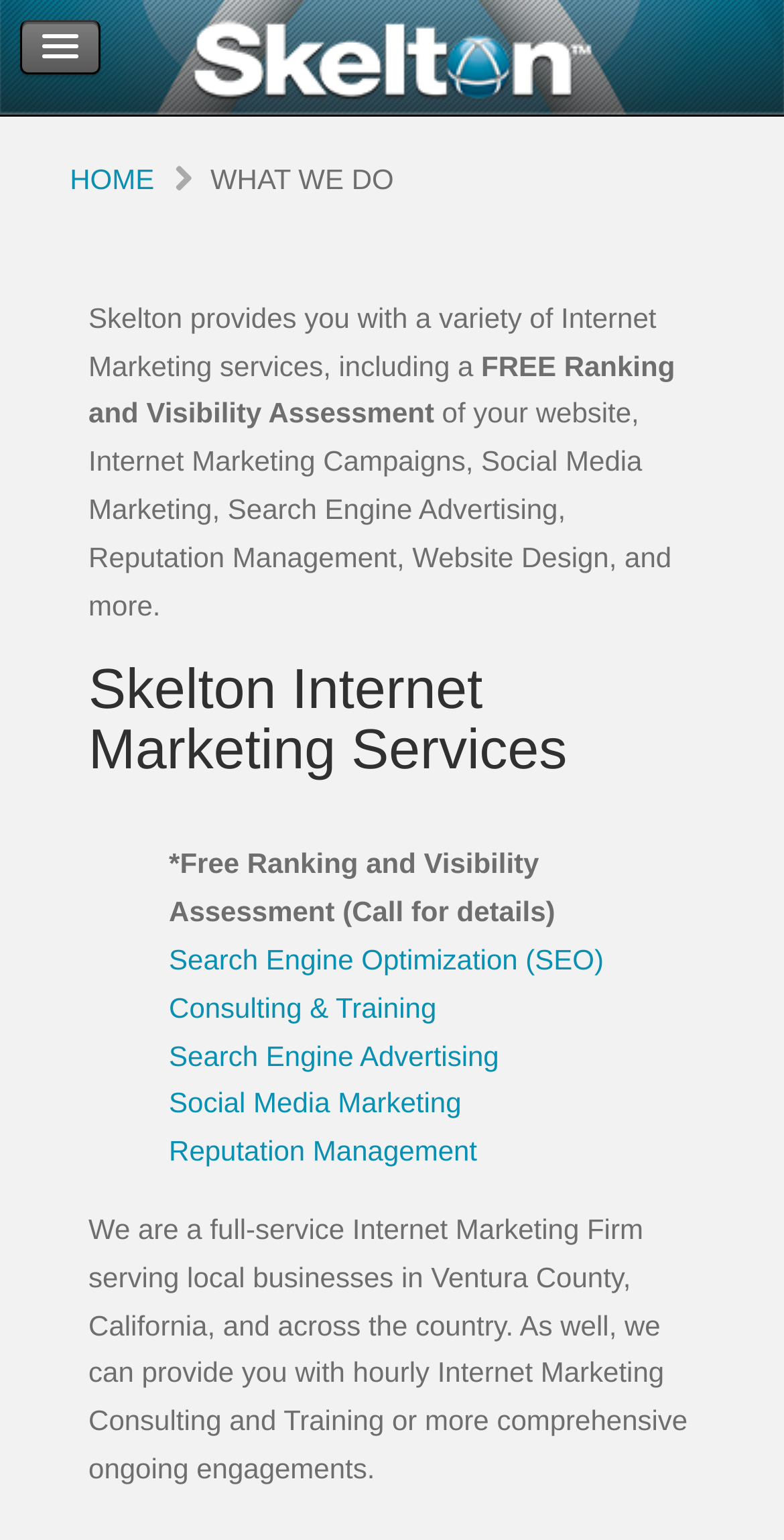Specify the bounding box coordinates (top-left x, top-left y, bottom-right x, bottom-right y) of the UI element in the screenshot that matches this description: HOME

[0.089, 0.106, 0.258, 0.127]